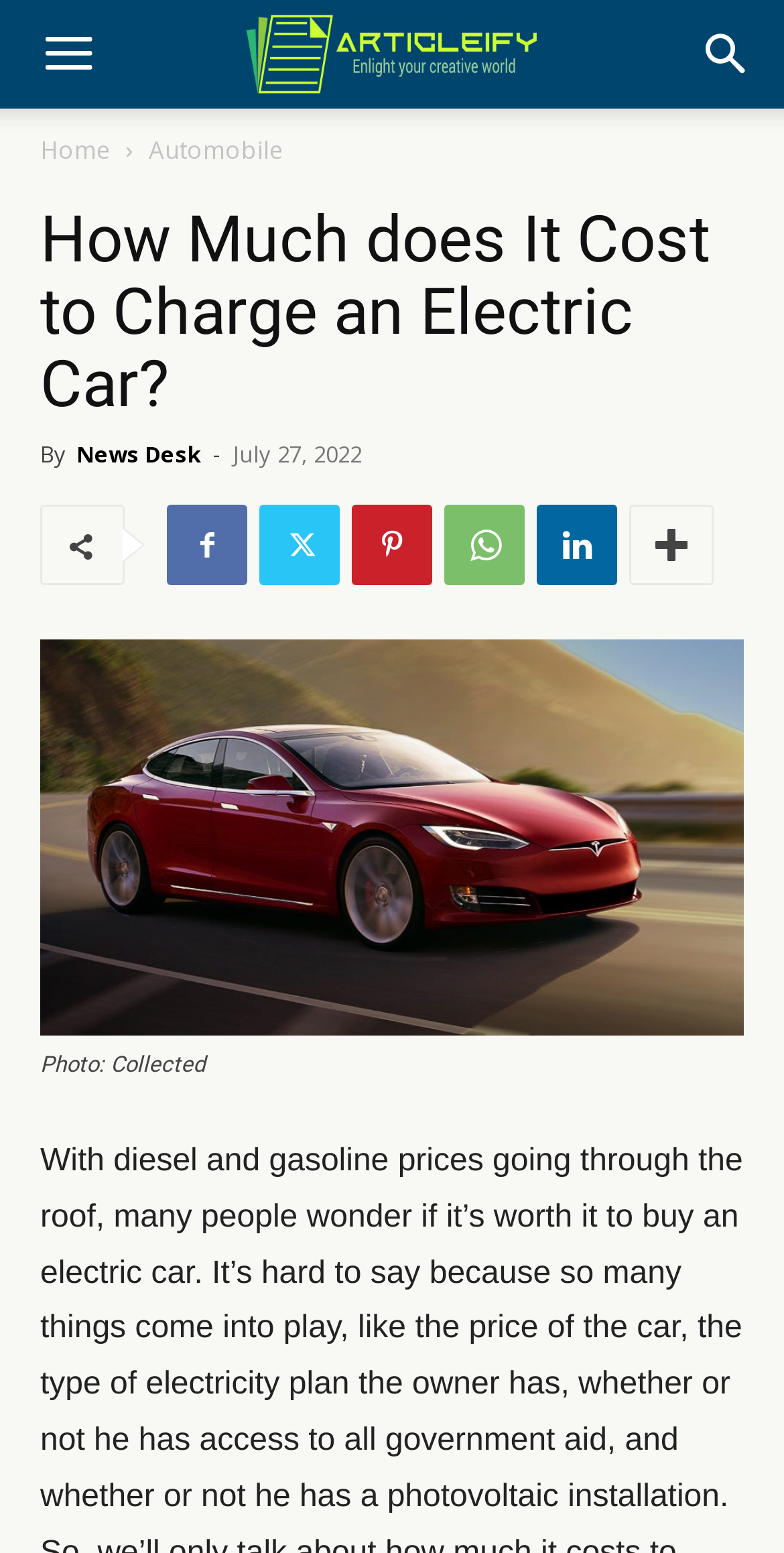Carefully observe the image and respond to the question with a detailed answer:
What is the topic of the article?

The topic of the article can be inferred from the main heading 'How Much does It Cost to Charge an Electric Car?' and the content of the webpage, which discusses the cost of charging an electric car at a public charger.